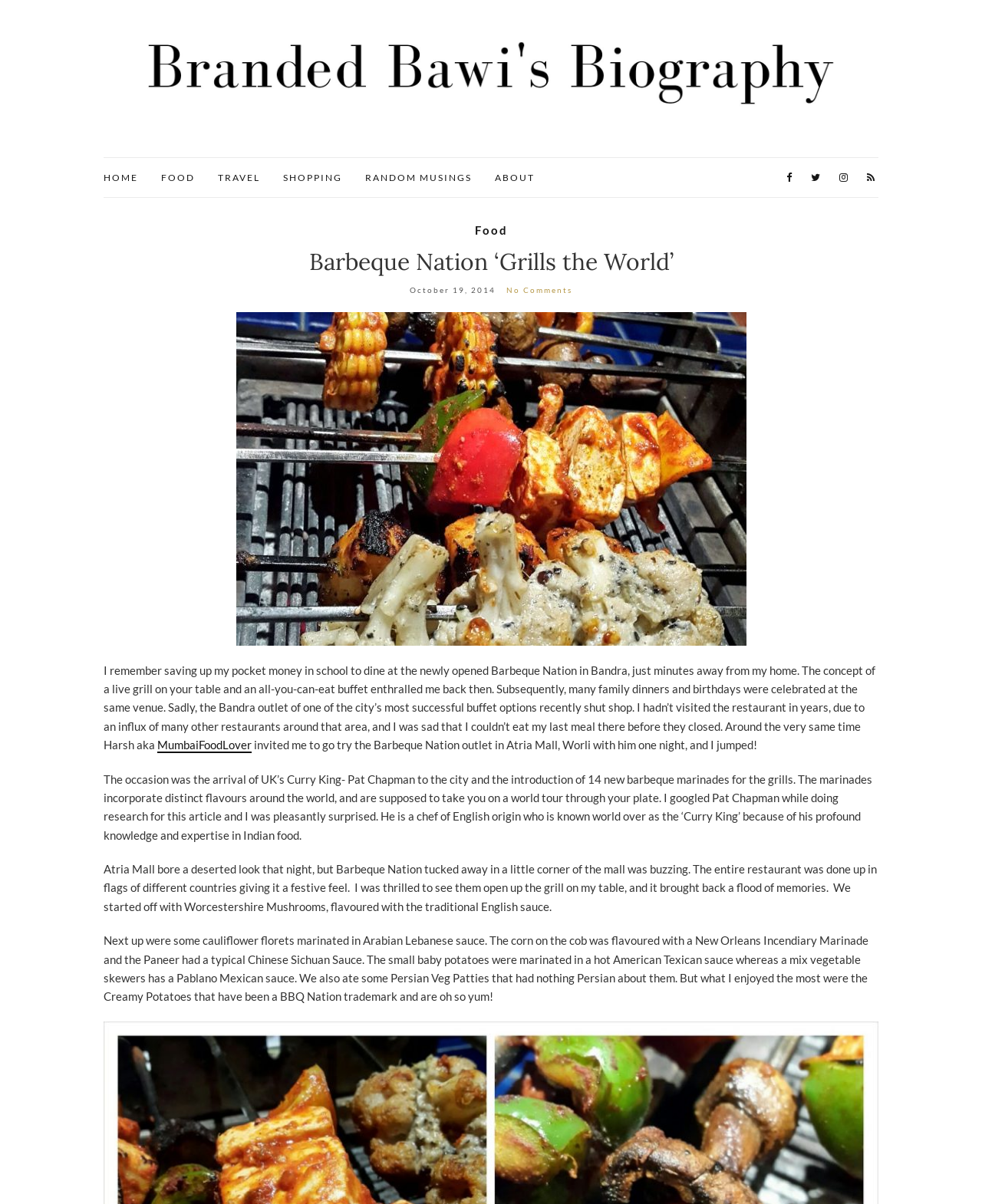What is the name of the blogger who invited the author to Barbeque Nation?
Examine the image and provide an in-depth answer to the question.

The text mentions that Harsh, also known as MumbaiFoodLover, invited the author to go try the Barbeque Nation outlet in Atria Mall, Worli with him one night.